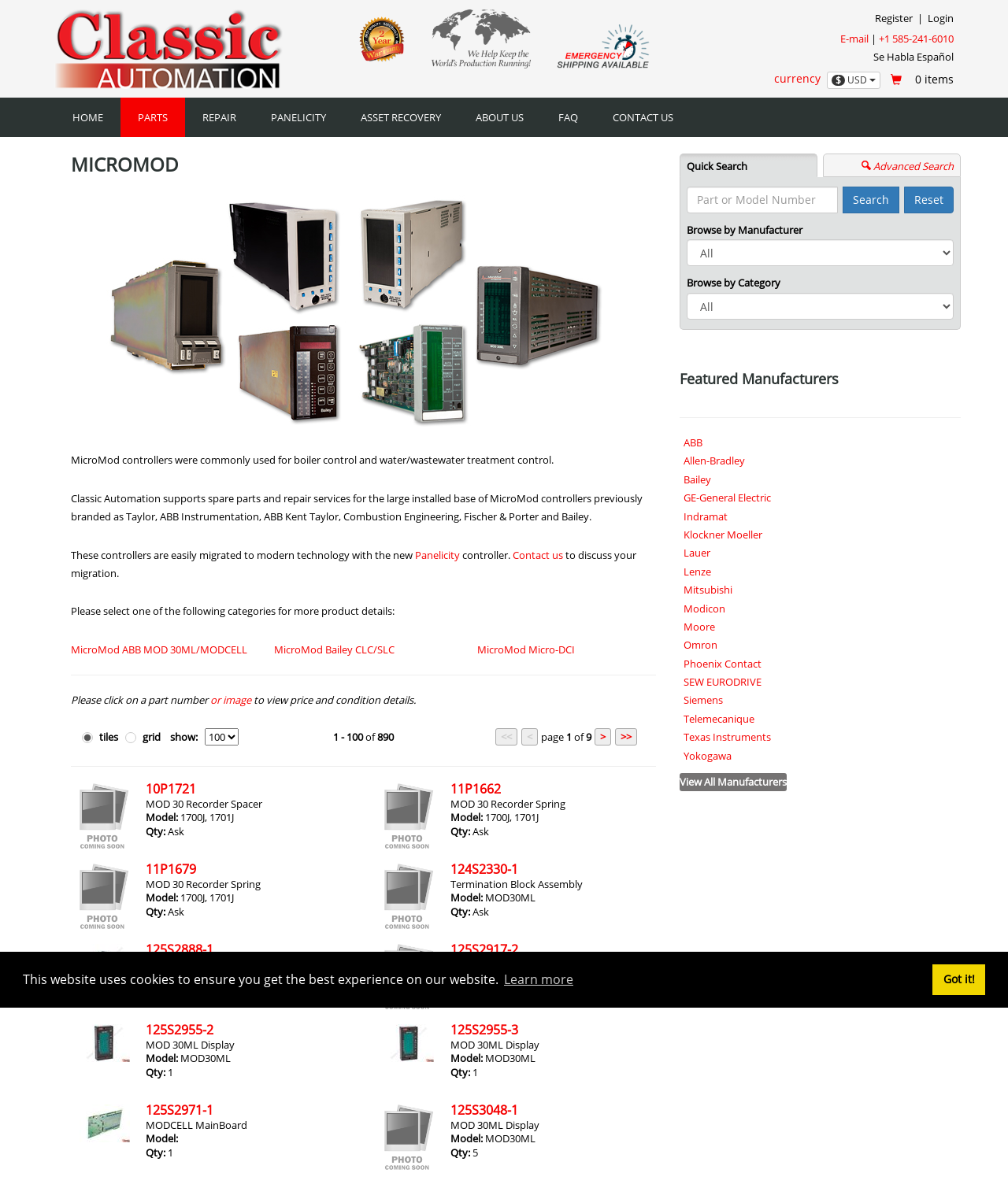Please identify the bounding box coordinates of the element that needs to be clicked to execute the following command: "Click on the 'HOME' link". Provide the bounding box using four float numbers between 0 and 1, formatted as [left, top, right, bottom].

[0.055, 0.083, 0.12, 0.116]